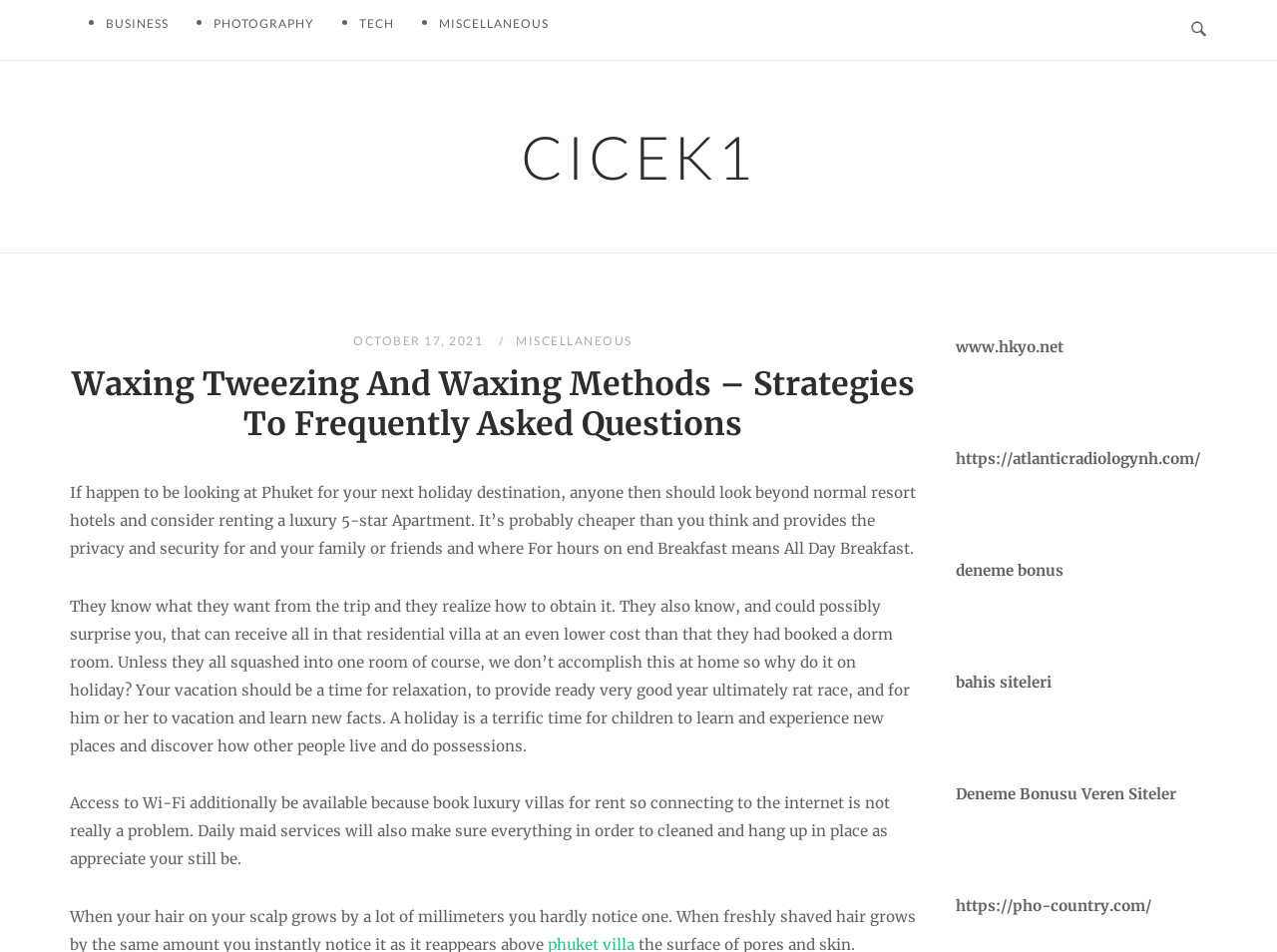Give a short answer using one word or phrase for the question:
How many list markers are present?

4